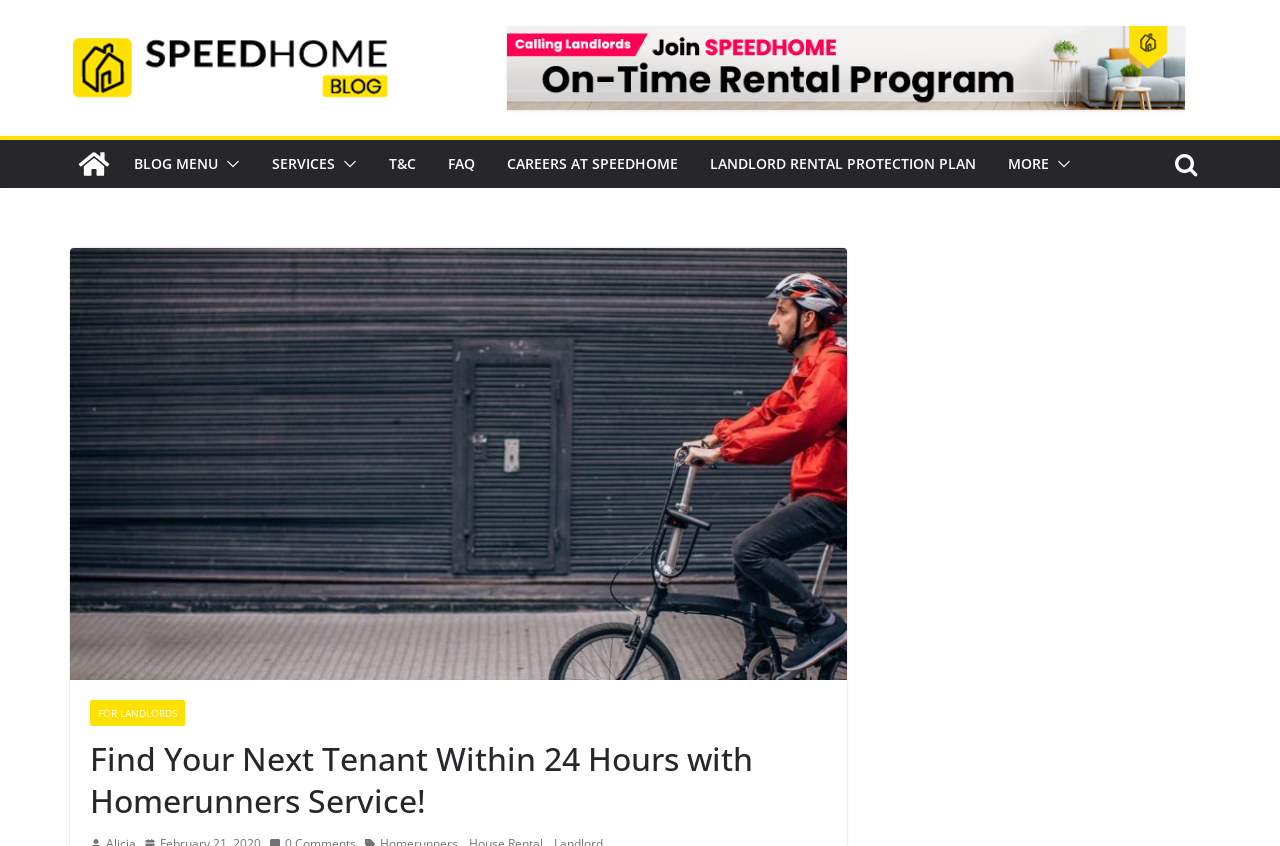Give a one-word or one-phrase response to the question:
How many menu items are in the top navigation bar?

9